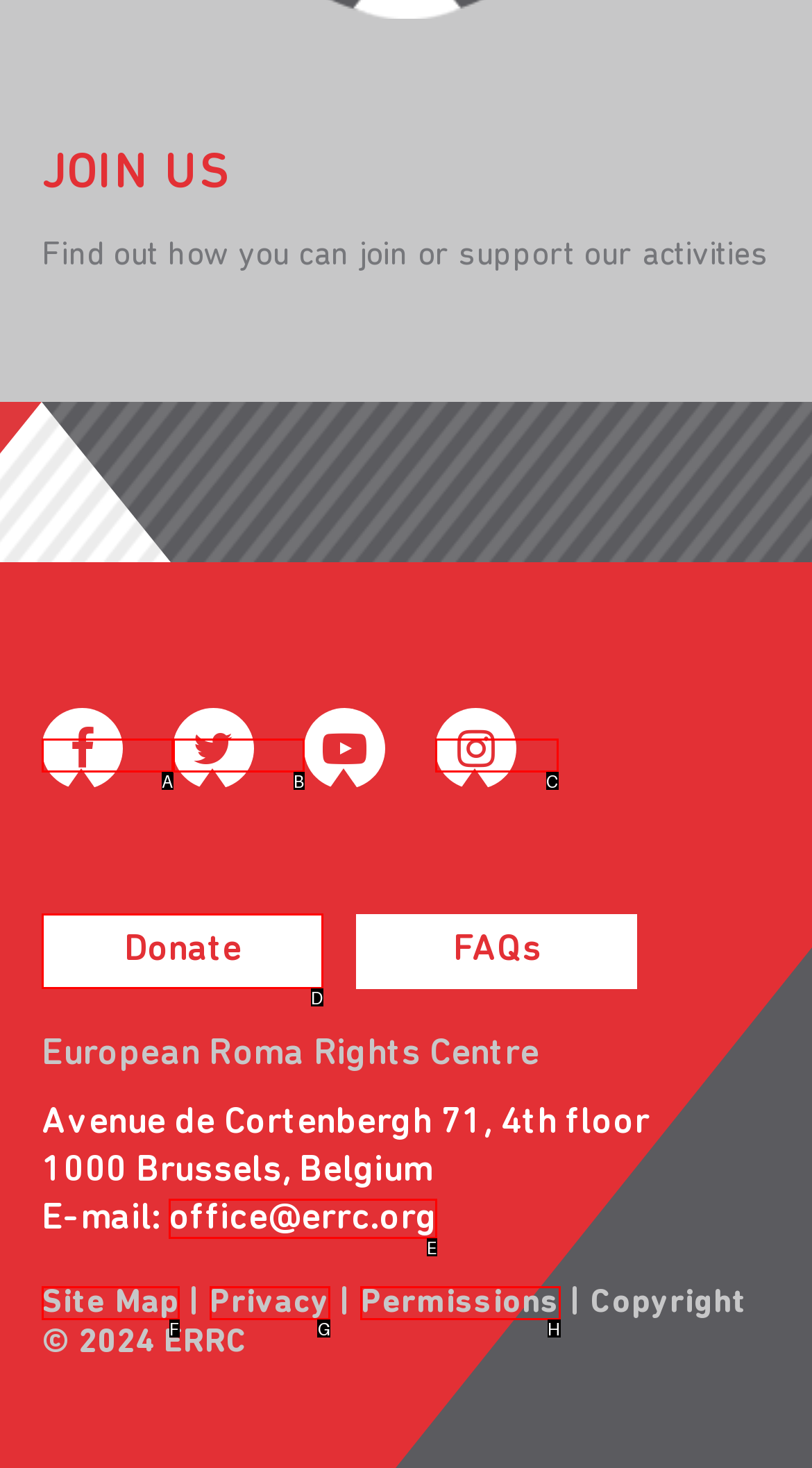Based on the description: Donate, select the HTML element that best fits. Reply with the letter of the correct choice from the options given.

D